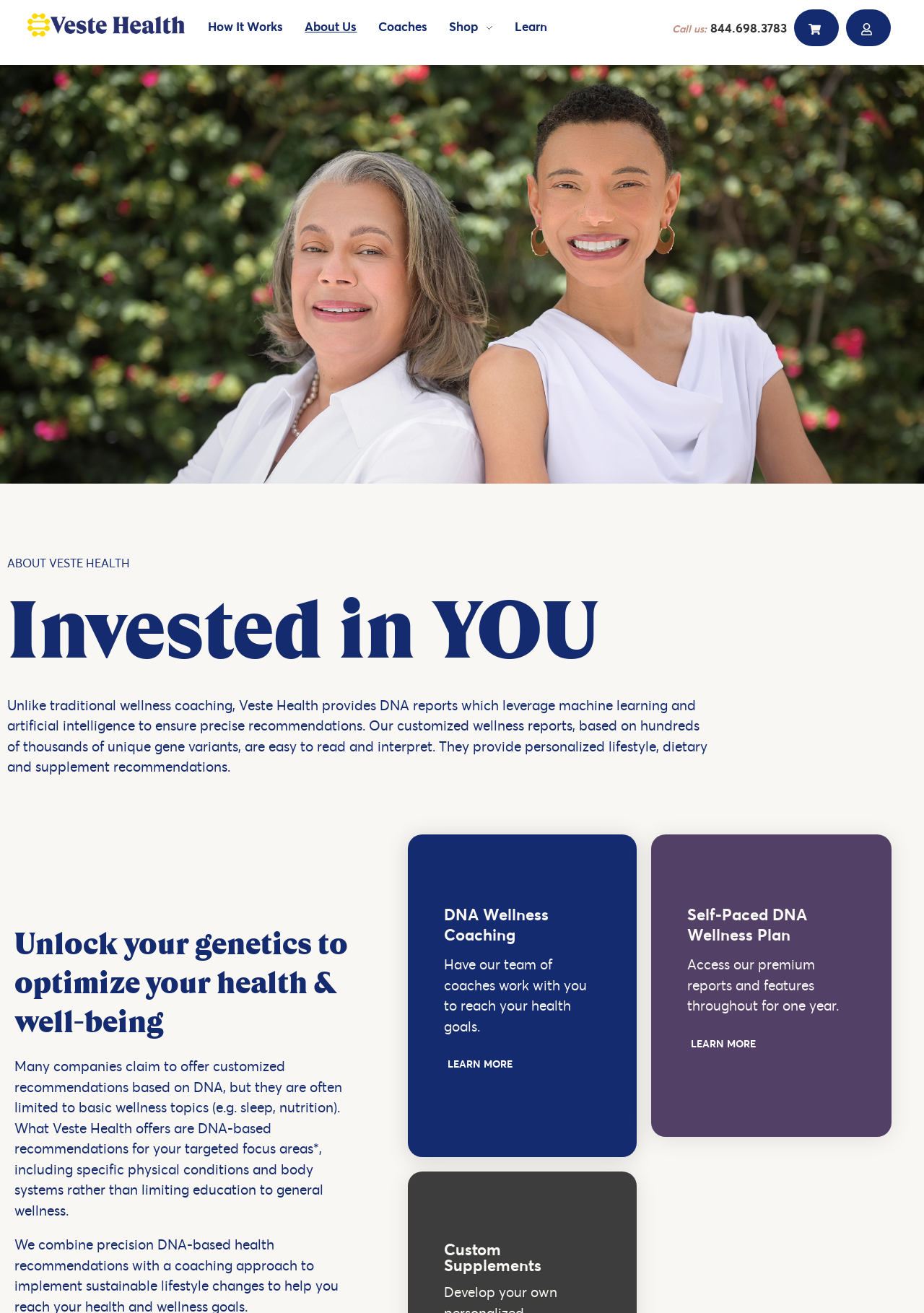Show the bounding box coordinates of the element that should be clicked to complete the task: "Click Veste Health logo".

[0.03, 0.01, 0.202, 0.028]